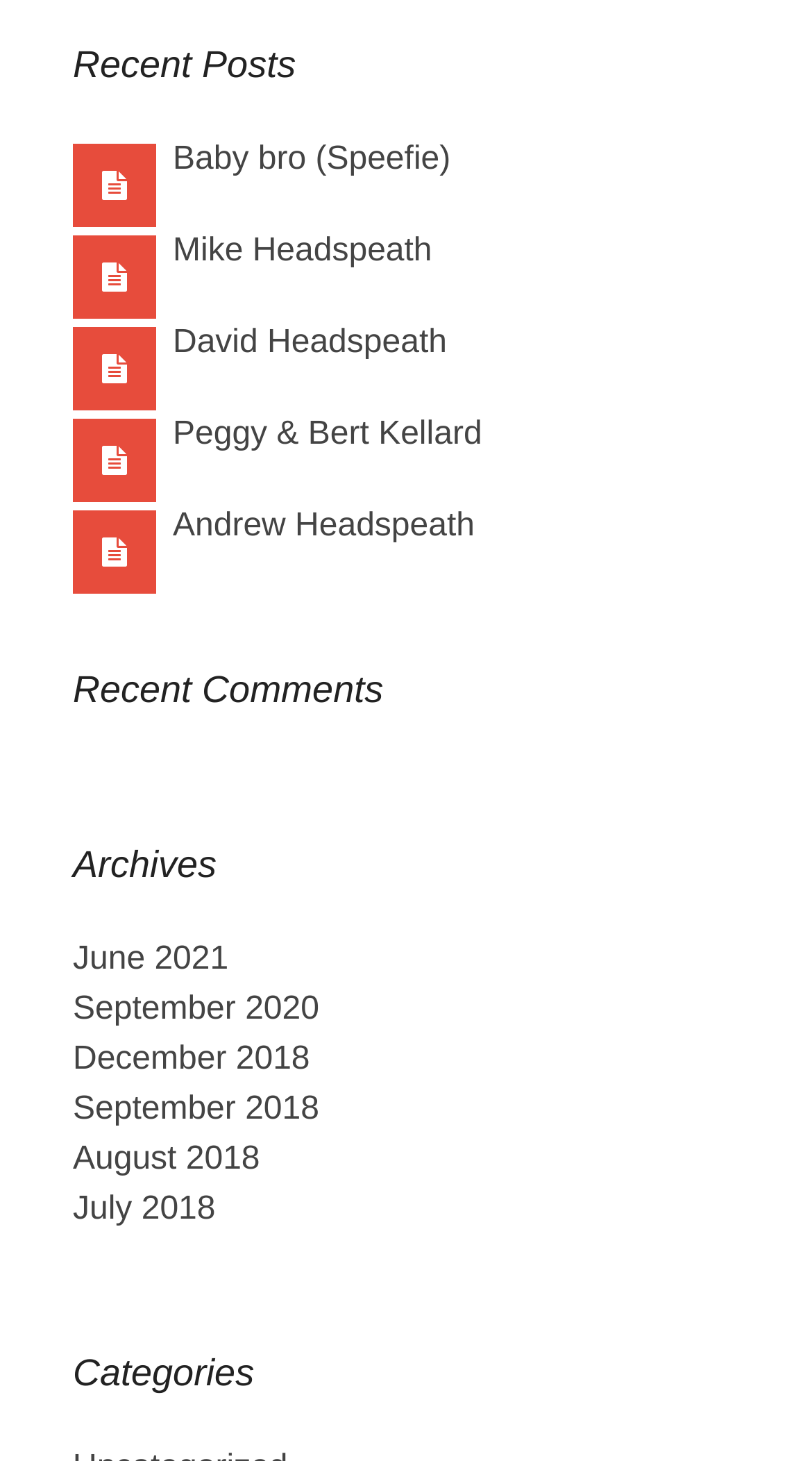Find the bounding box coordinates of the element I should click to carry out the following instruction: "go to June 2021 archives".

[0.09, 0.644, 0.281, 0.669]